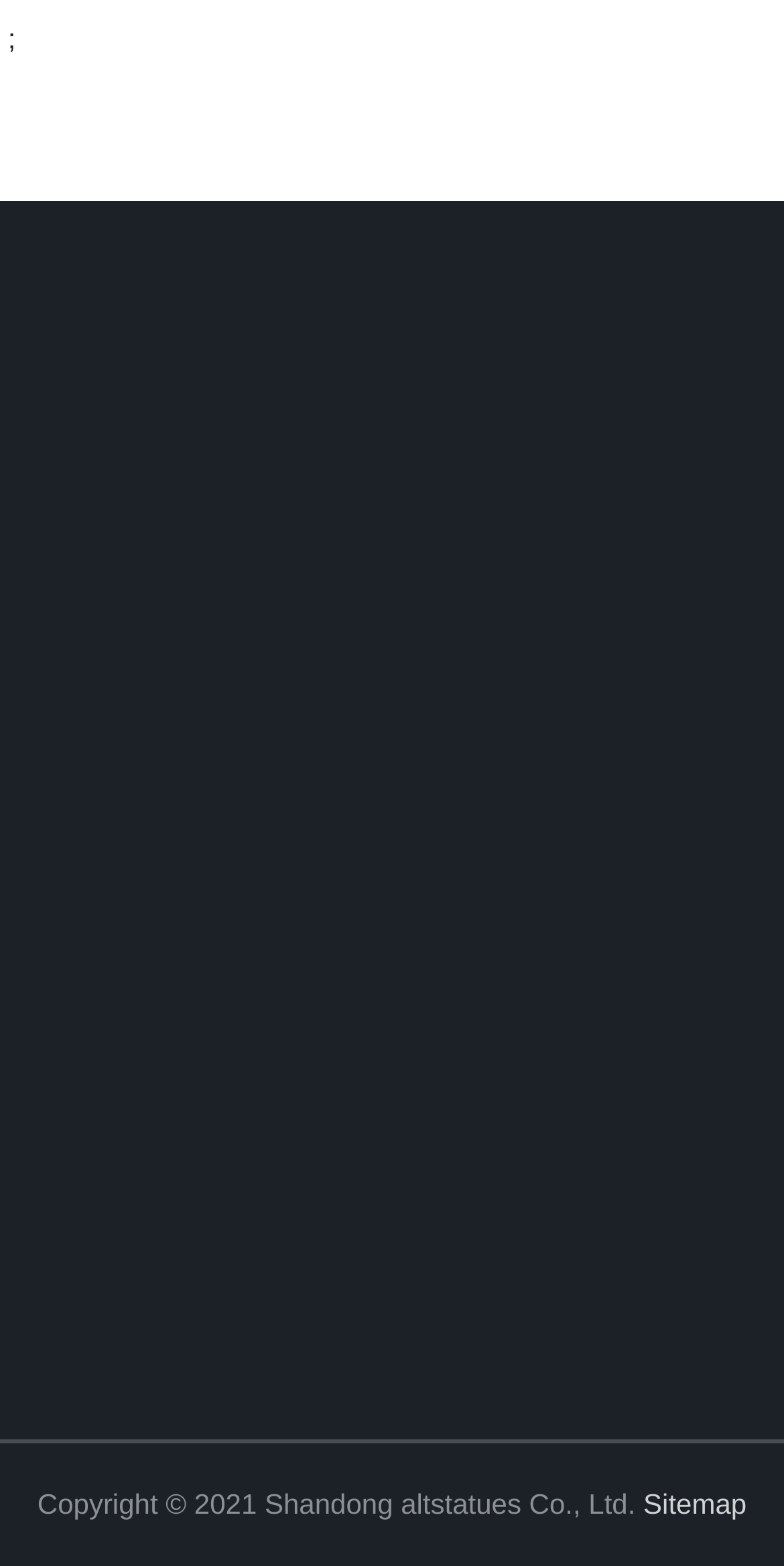Please identify the bounding box coordinates of the element I should click to complete this instruction: 'check sitemap'. The coordinates should be given as four float numbers between 0 and 1, like this: [left, top, right, bottom].

[0.821, 0.949, 0.952, 0.97]